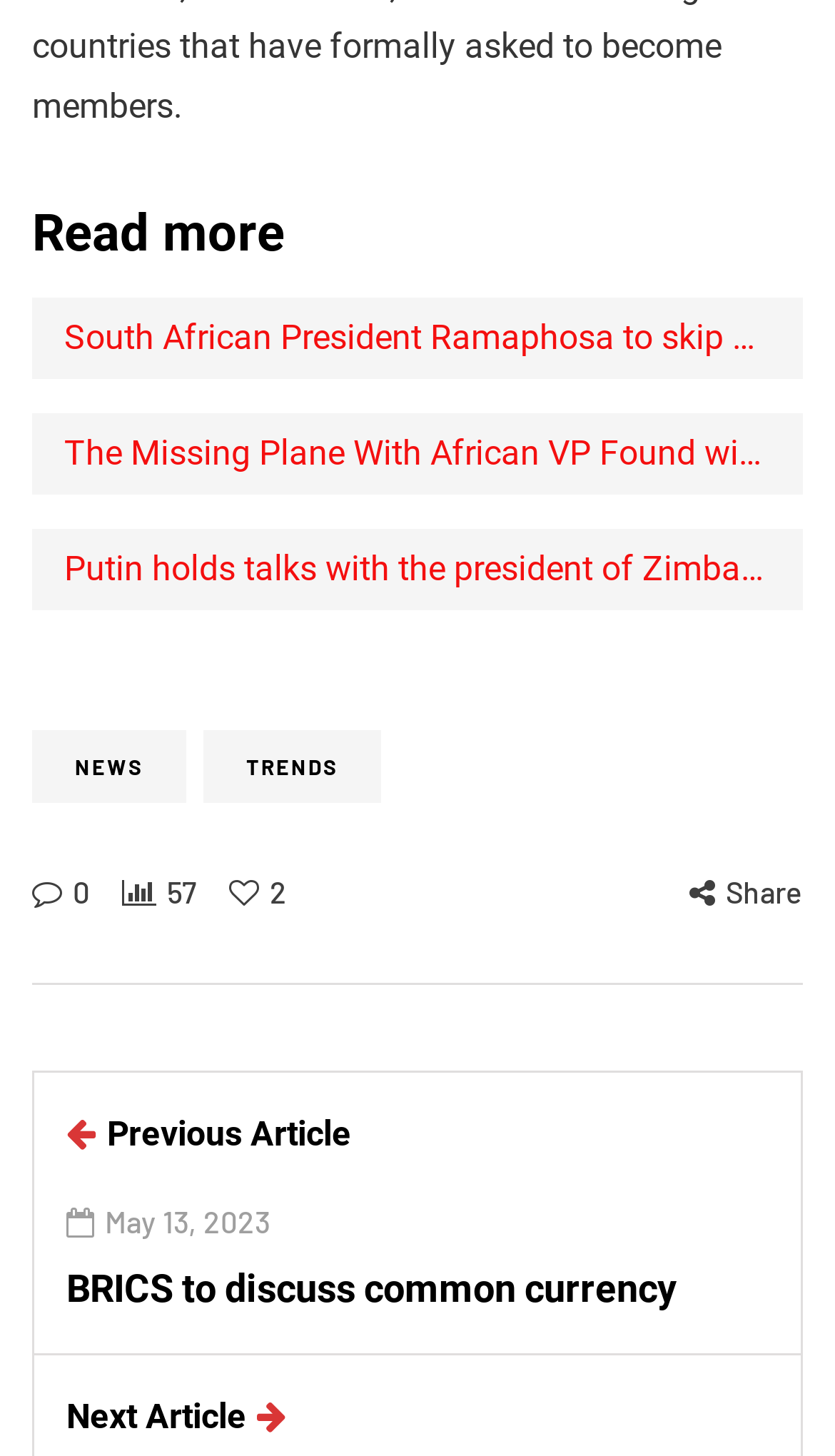Could you highlight the region that needs to be clicked to execute the instruction: "Read about South African President Ramaphosa"?

[0.038, 0.204, 0.962, 0.26]